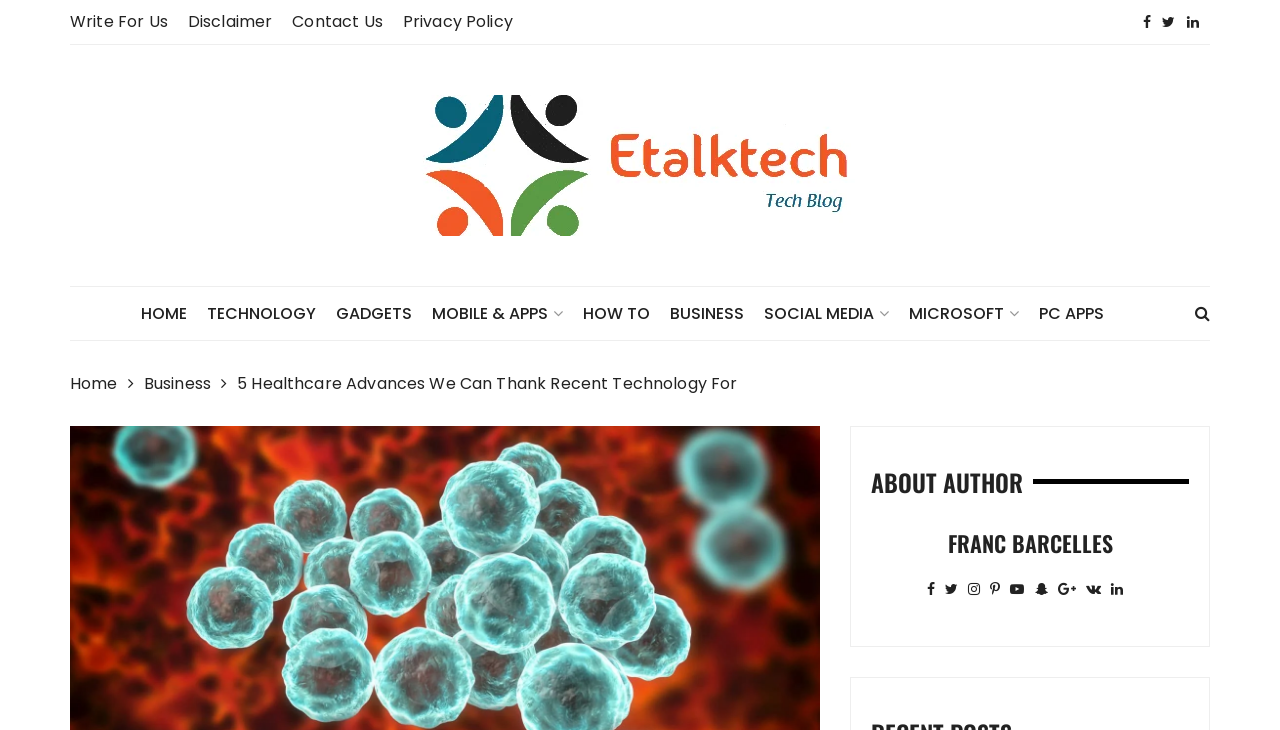Predict the bounding box of the UI element based on the description: "Contact Us". The coordinates should be four float numbers between 0 and 1, formatted as [left, top, right, bottom].

[0.228, 0.014, 0.299, 0.047]